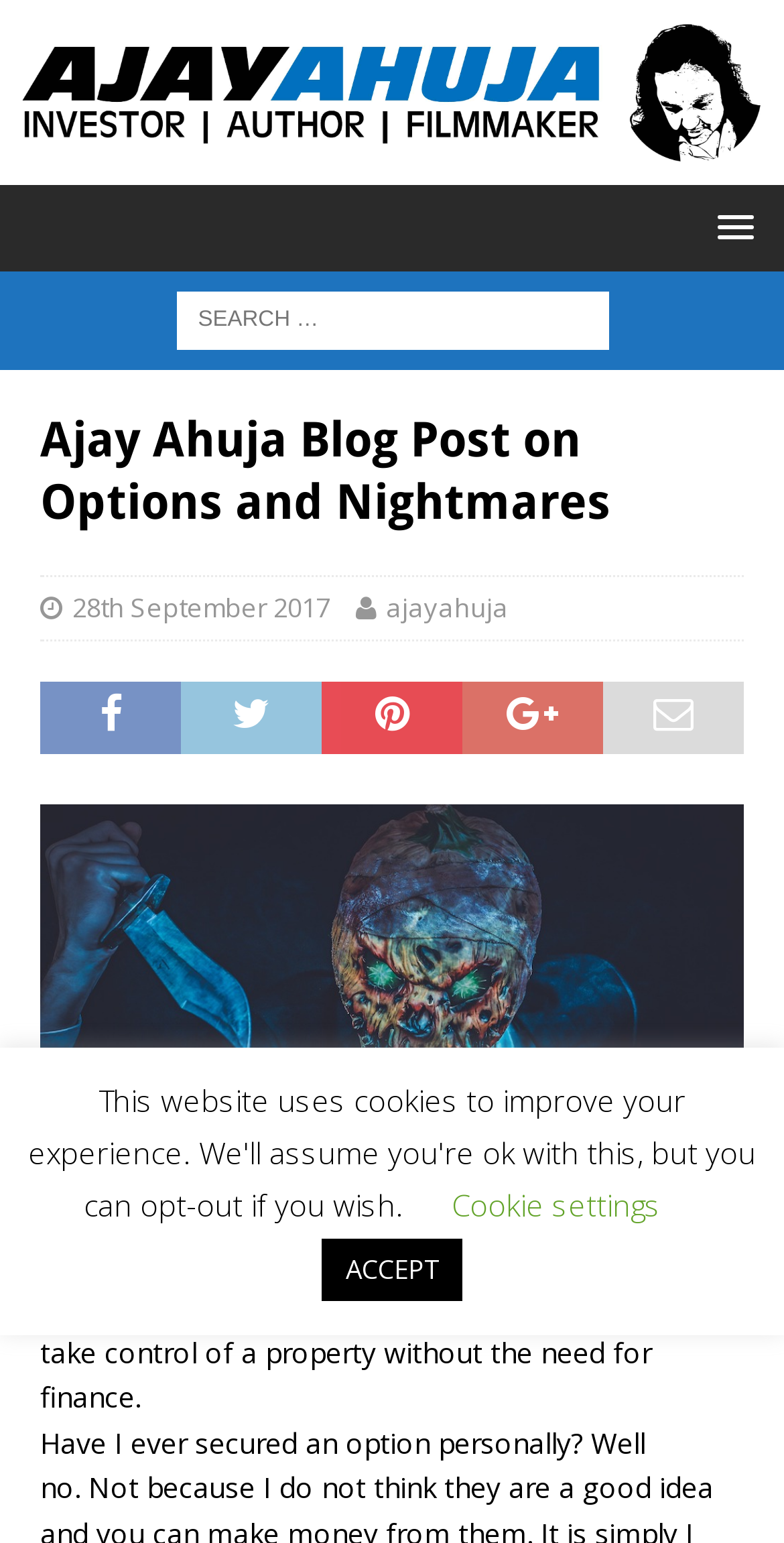Please reply with a single word or brief phrase to the question: 
How many links are there in the header section?

3